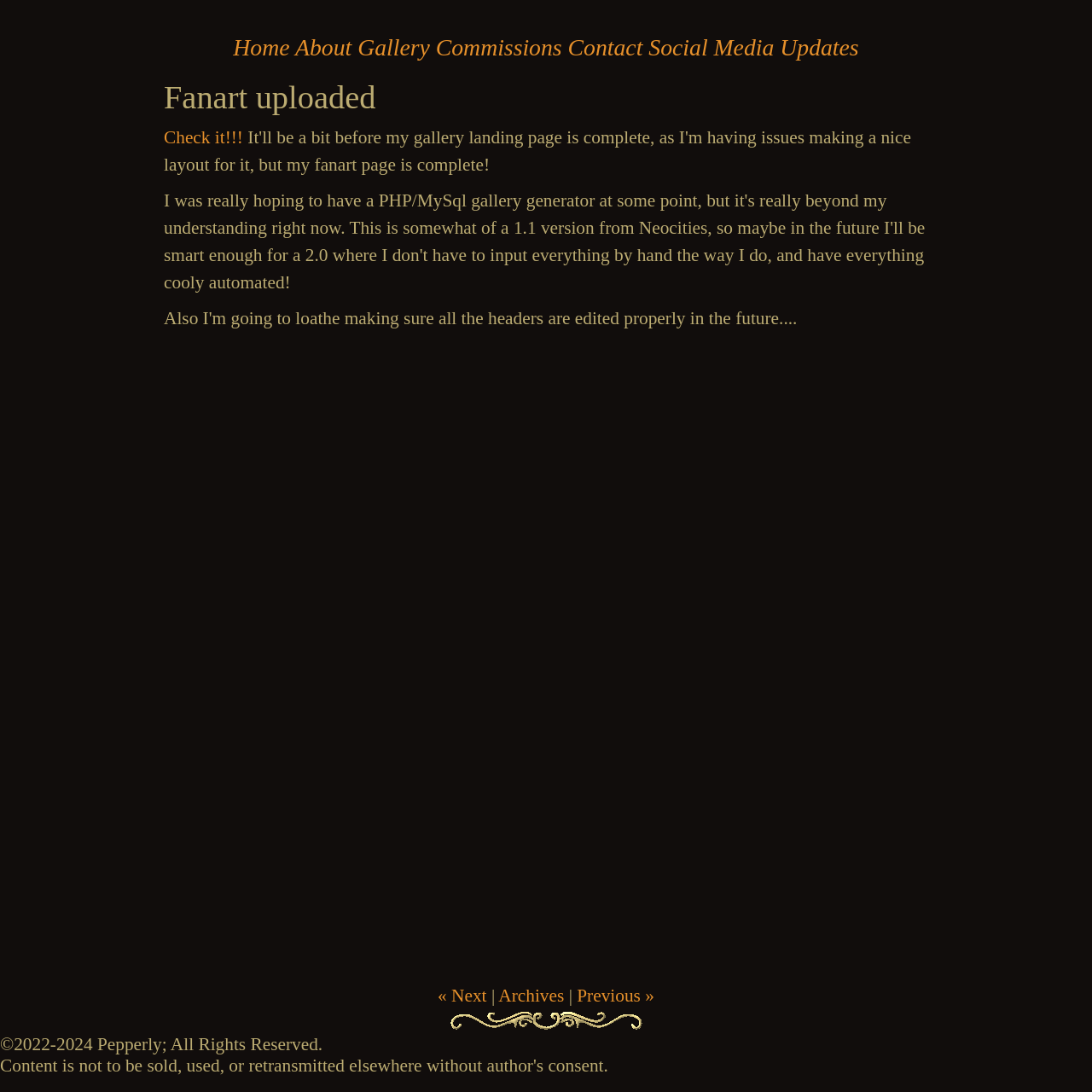Kindly determine the bounding box coordinates of the area that needs to be clicked to fulfill this instruction: "visit about page".

None